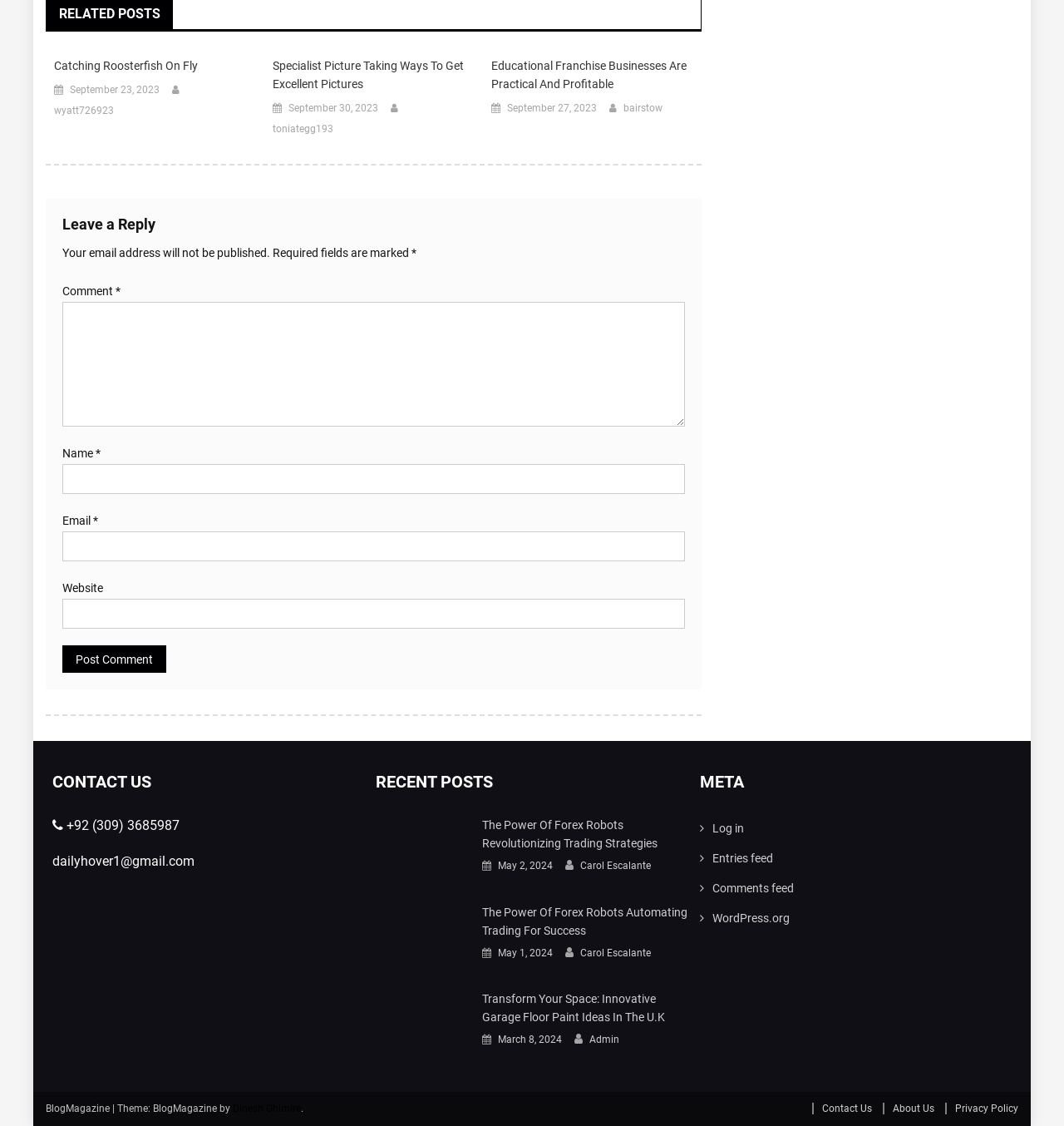Identify the bounding box of the UI element described as follows: "Carol Escalante". Provide the coordinates as four float numbers in the range of 0 to 1 [left, top, right, bottom].

[0.545, 0.762, 0.612, 0.778]